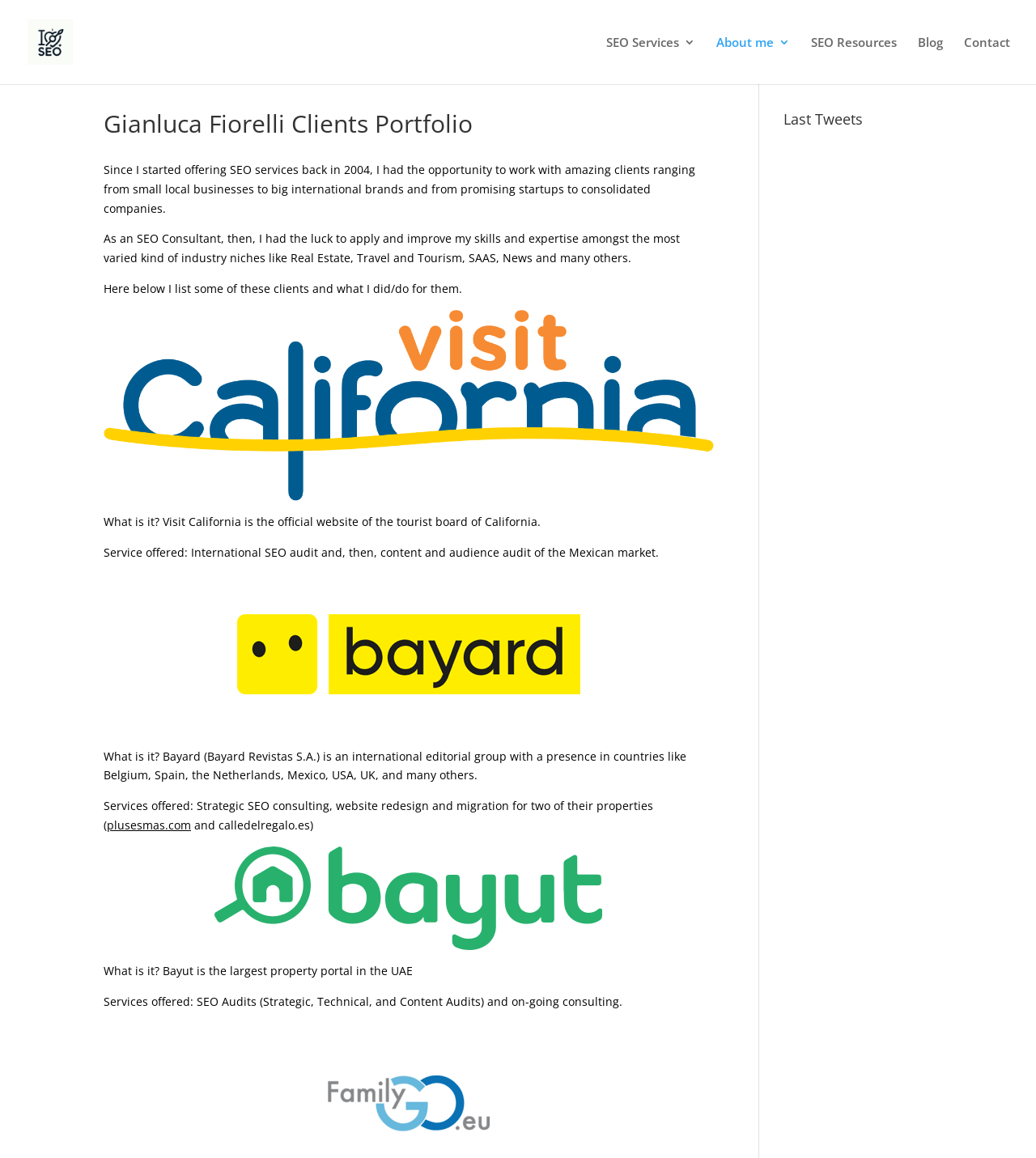Find the bounding box coordinates for the UI element whose description is: "parent_node: QTY ADD TO CART". The coordinates should be four float numbers between 0 and 1, in the format [left, top, right, bottom].

None